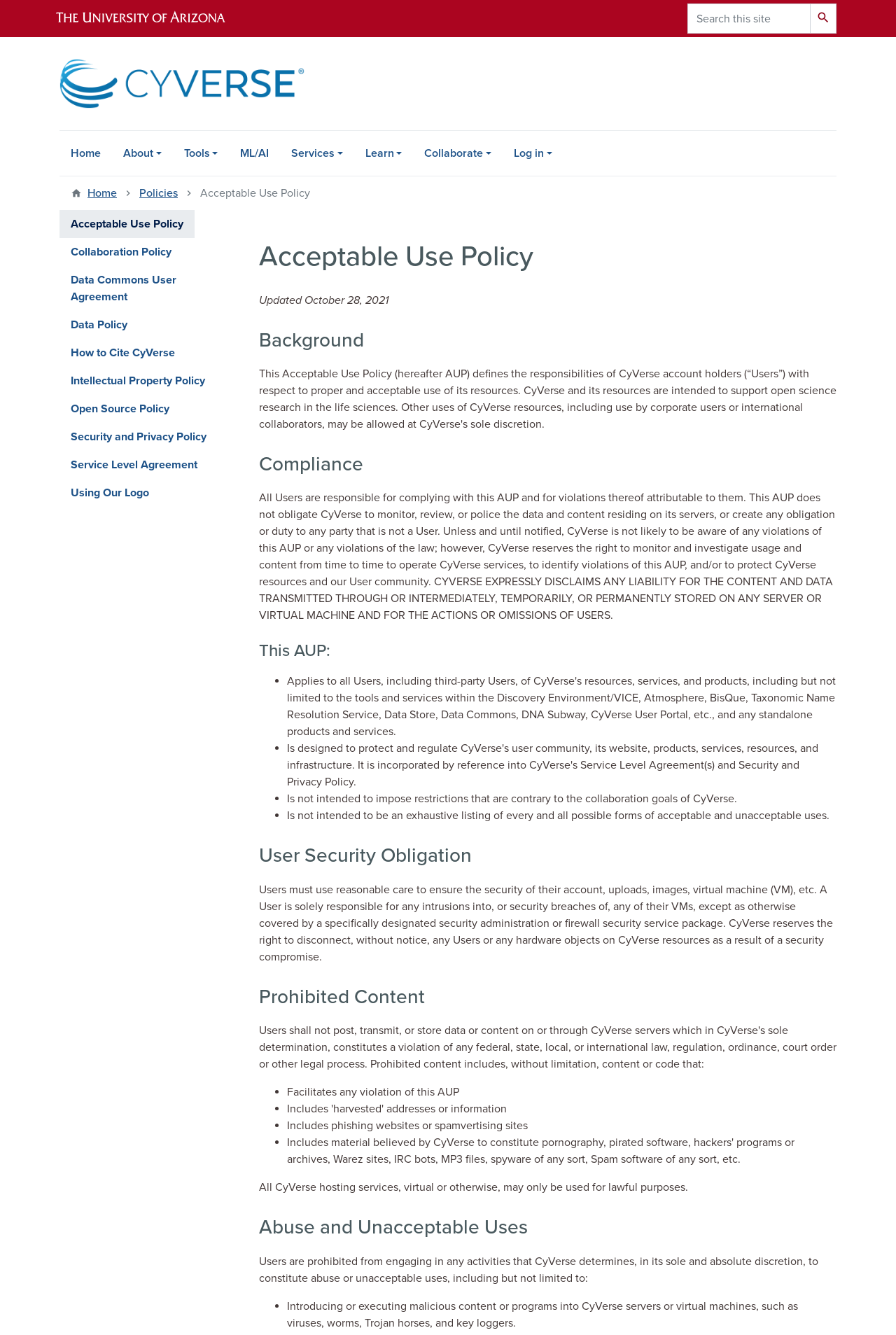Given the element description: "Security and Privacy Policy", predict the bounding box coordinates of this UI element. The coordinates must be four float numbers between 0 and 1, given as [left, top, right, bottom].

[0.066, 0.317, 0.243, 0.338]